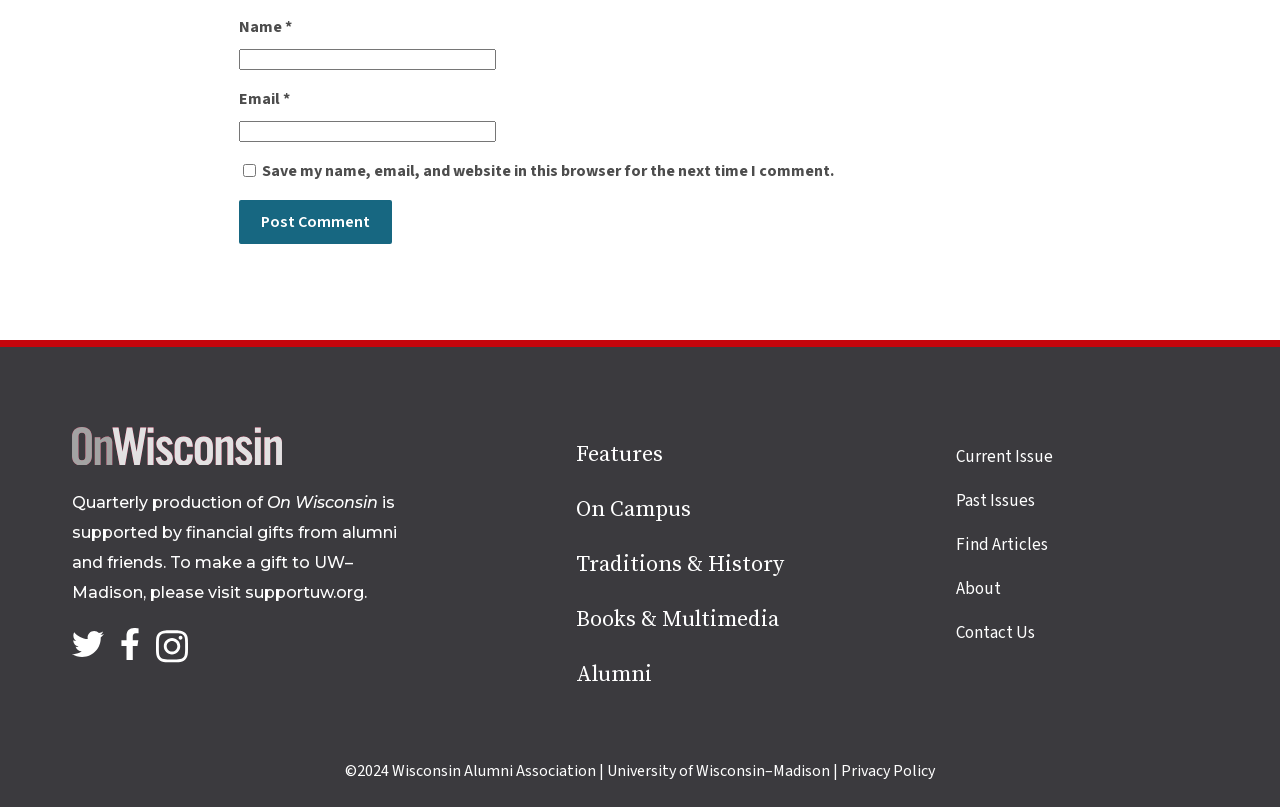What is the purpose of the checkbox? Observe the screenshot and provide a one-word or short phrase answer.

Save comment info